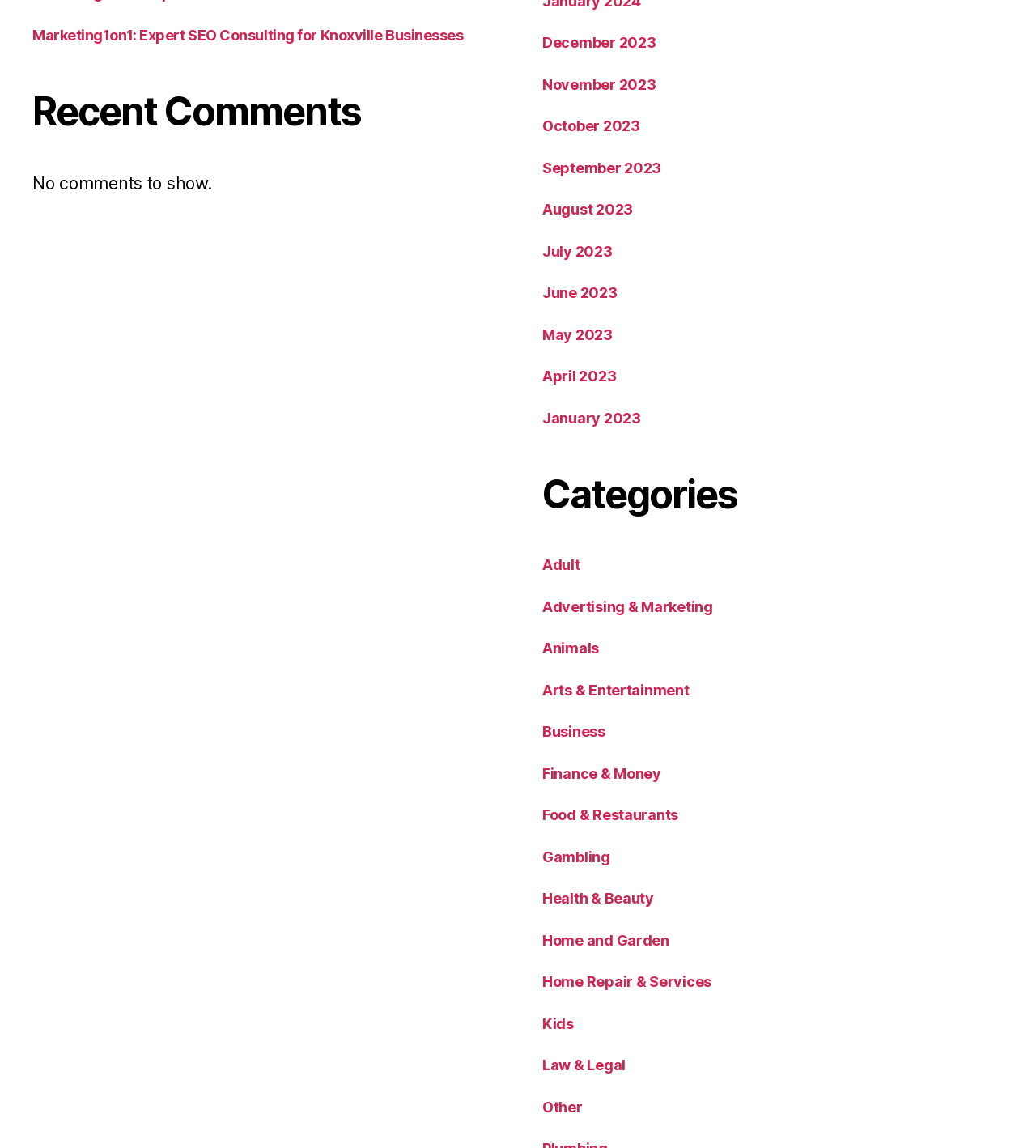How many months are listed on the webpage?
Please provide a single word or phrase in response based on the screenshot.

12